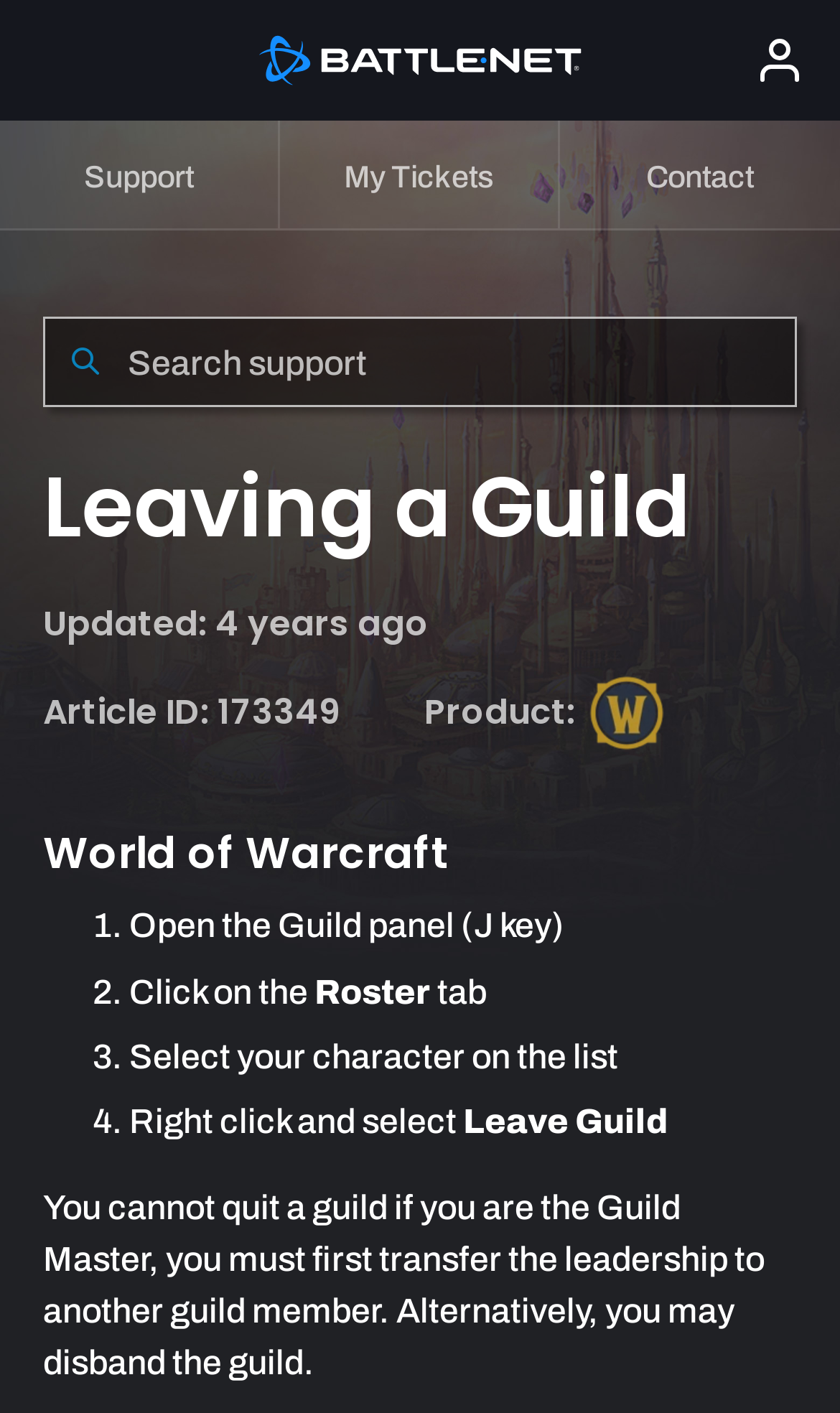What is the product related to the article?
Please provide a detailed and comprehensive answer to the question.

The article mentions 'Product:' followed by a link to 'world-of-warcraft', indicating that the product related to the article is World of Warcraft.